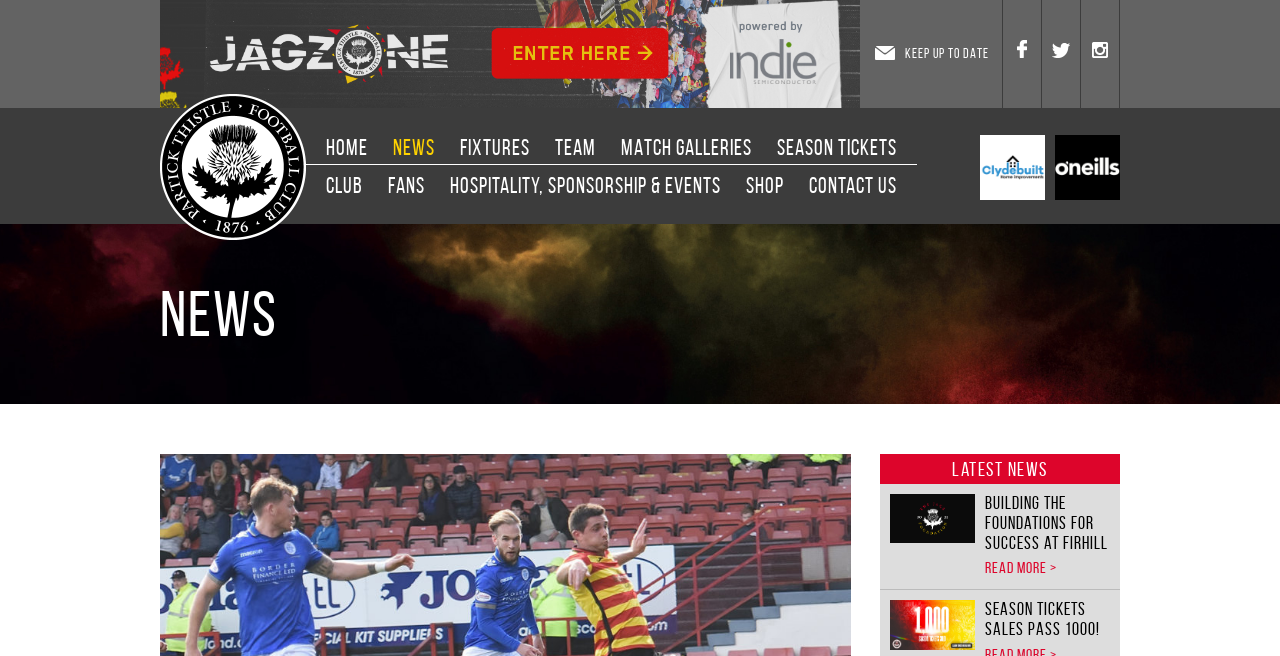What is the position of the 'HOME' link?
Refer to the image and offer an in-depth and detailed answer to the question.

I analyzed the bounding box coordinates of the 'HOME' link and found that it is located at the top-left position on the webpage, with coordinates [0.251, 0.206, 0.303, 0.242].